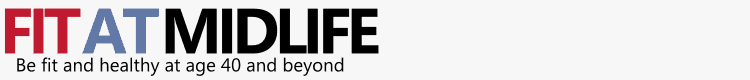Use a single word or phrase to answer this question: 
What is the main message of the logo?

Maintaining fitness and well-being